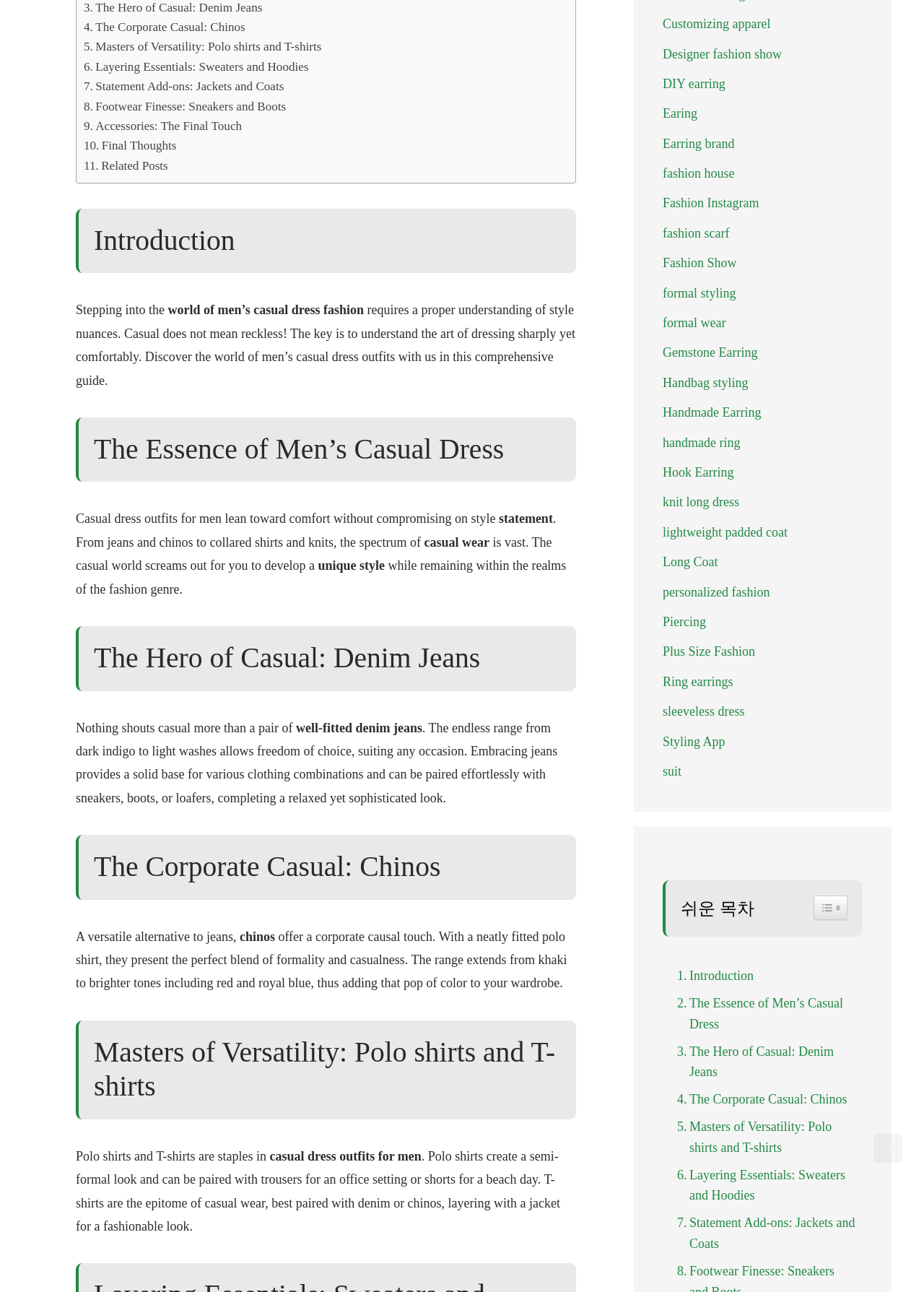Please determine the bounding box coordinates, formatted as (top-left x, top-left y, bottom-right x, bottom-right y), with all values as floating point numbers between 0 and 1. Identify the bounding box of the region described as: suit

[0.717, 0.591, 0.738, 0.603]